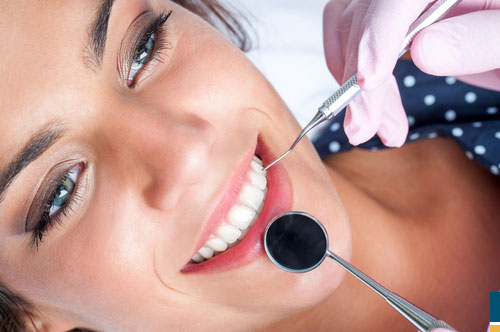Offer a thorough description of the image.

This image features a smiling woman in a dental setting, where she is receiving routine dental care. She appears relaxed and confident as a dentist or dental hygienist, wearing pink gloves, uses a dental mirror and explorer to inspect her teeth. The background is subtly blurred, focusing attention on her bright smile and the dental tools, reinforcing the importance of oral health and regular check-ups. This visual aligns with the theme "Eat For Your Oral Health!" emphasizing how proper dental care complements a healthy diet for maintaining strong, beautiful teeth.